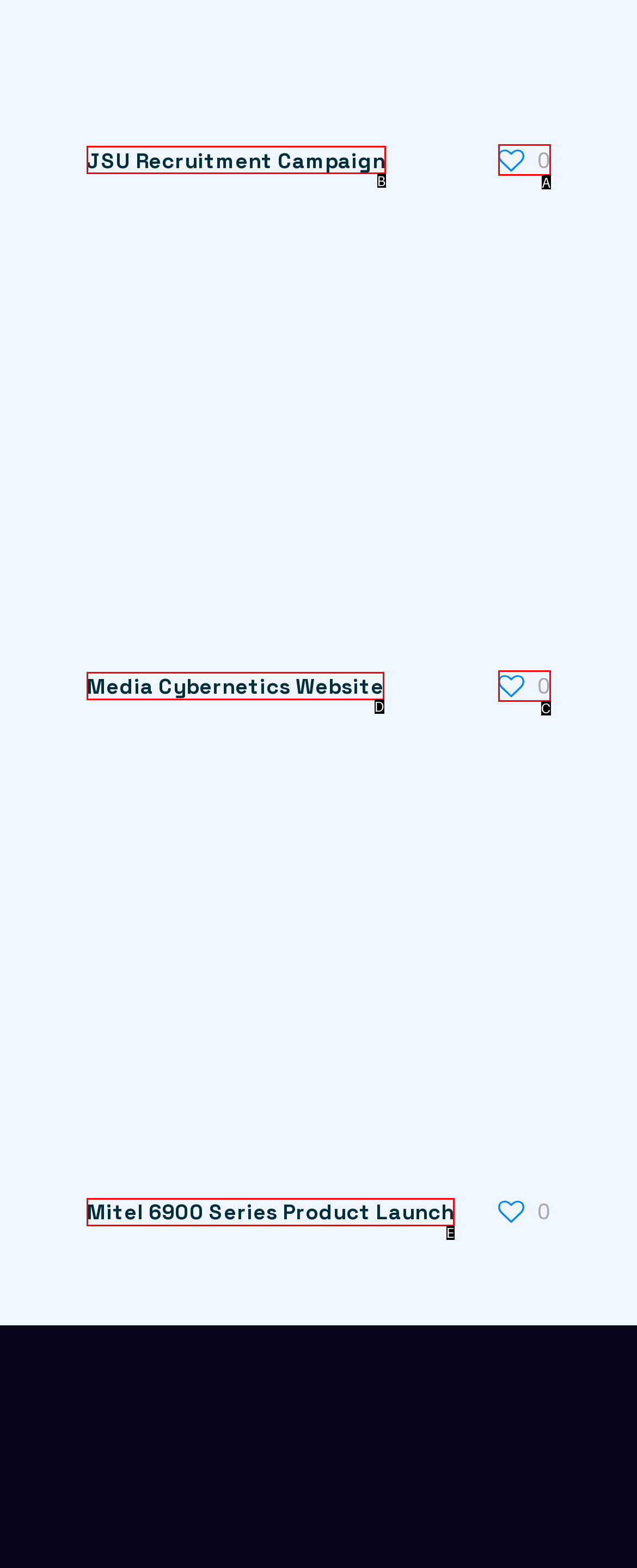Given the element description: Mitel 6900 Series Product Launch, choose the HTML element that aligns with it. Indicate your choice with the corresponding letter.

E